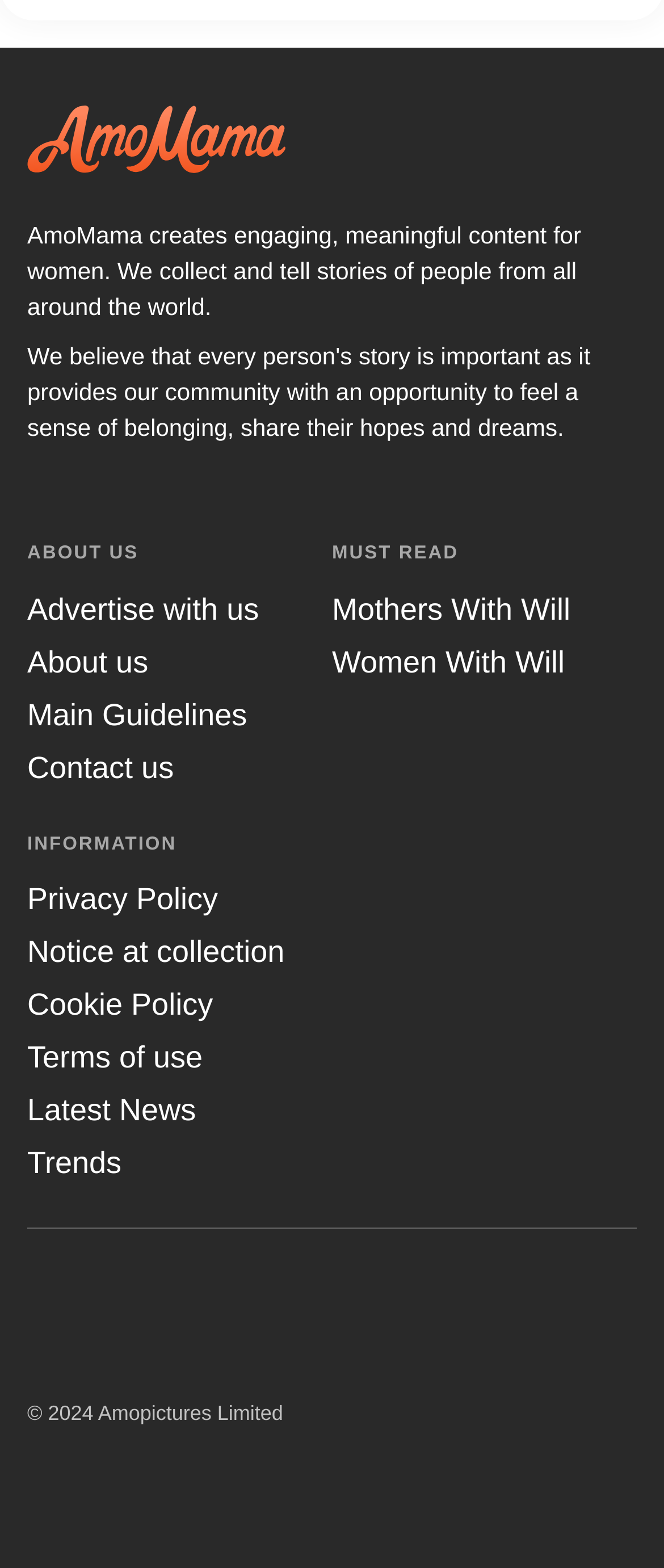Specify the bounding box coordinates of the area to click in order to execute this command: 'Check the latest news'. The coordinates should consist of four float numbers ranging from 0 to 1, and should be formatted as [left, top, right, bottom].

[0.041, 0.697, 0.295, 0.719]